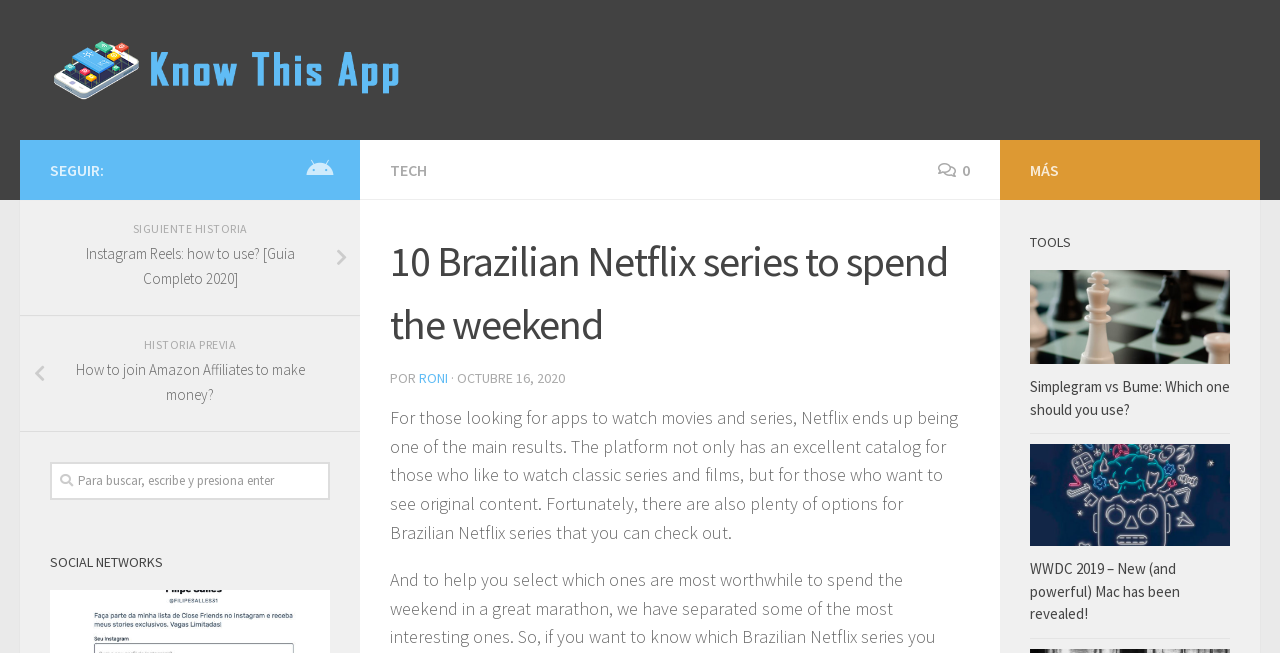Respond to the following question using a concise word or phrase: 
What is the language of the text?

Portuguese